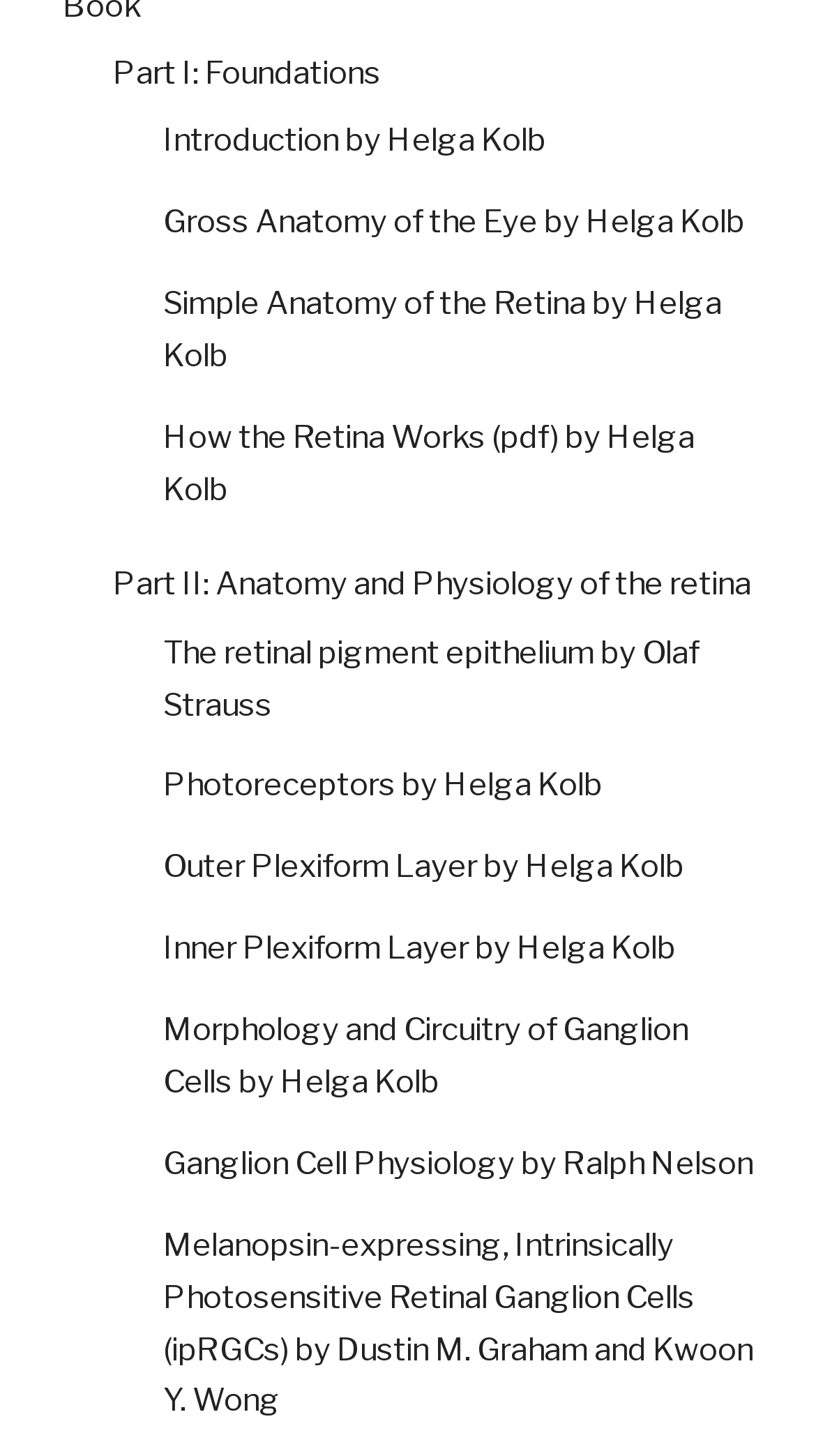Give a concise answer using only one word or phrase for this question:
What is the topic of 'Part II'

Anatomy and Physiology of the retina